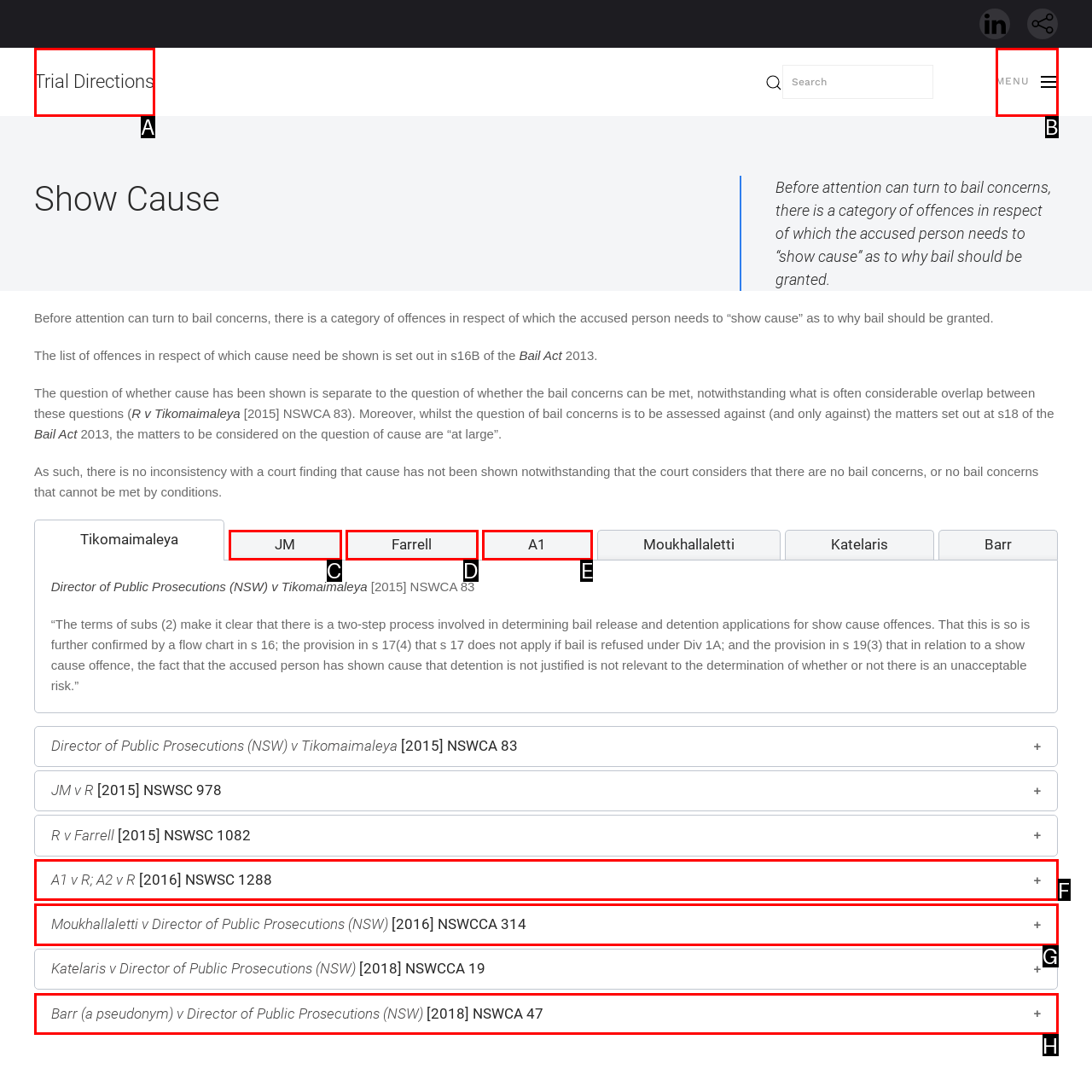Choose the letter that best represents the description: Trial Directions. Answer with the letter of the selected choice directly.

A